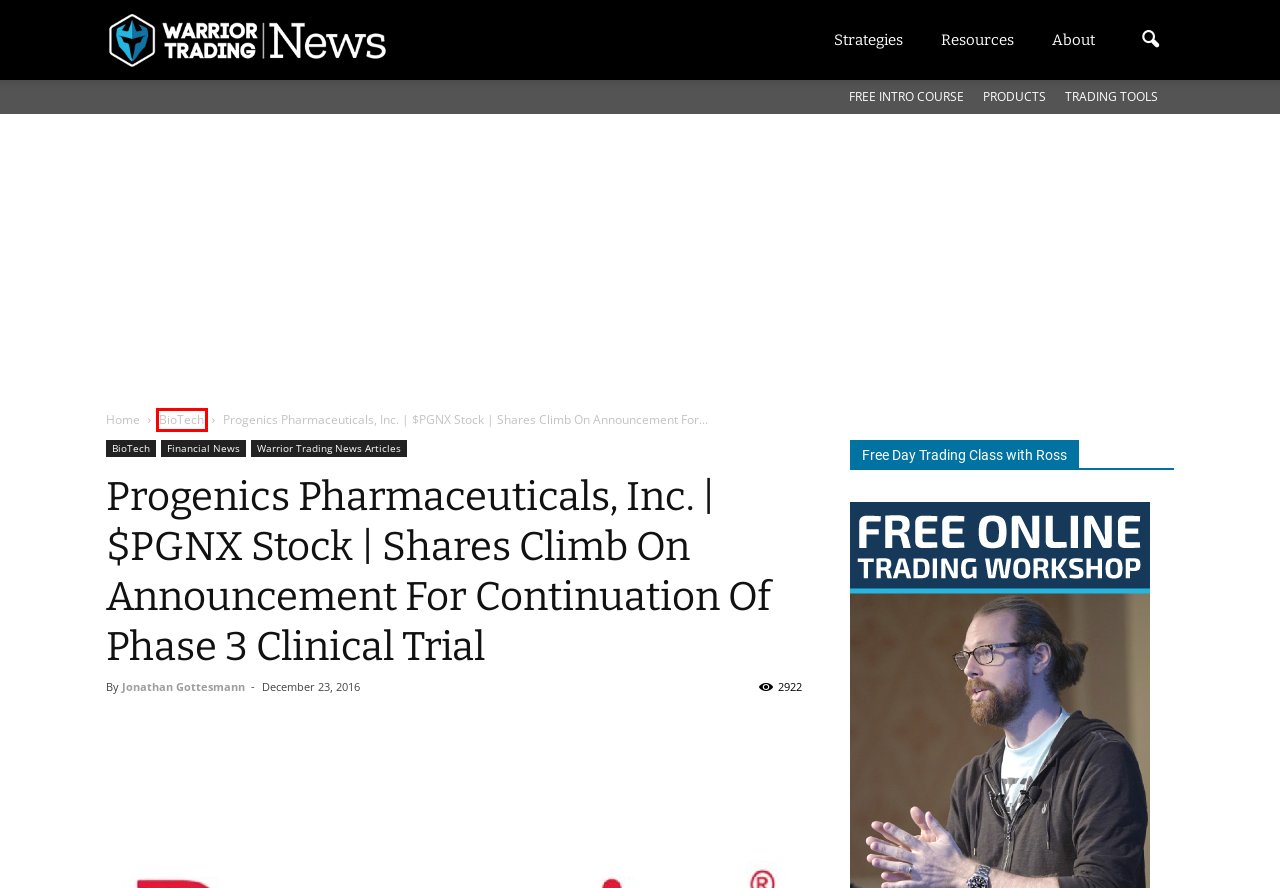Observe the screenshot of a webpage with a red bounding box highlighting an element. Choose the webpage description that accurately reflects the new page after the element within the bounding box is clicked. Here are the candidates:
A. Warrior Trading News Articles Archives - Warrior Trading News
B. Jonathan Gottesmann, Author at Warrior Trading News
C. Progenics Pharmaceuticals Announces Independent Committee’s
D. Progenics Pharmaceuticals Archives - Warrior Trading News
E. Warrior Trading News: Breaking Stock Market News & Analysis
F. BioTech Archives - Warrior Trading News
G. About Warrior Trading News - Warrior Trading News
H. Financial News Archives - Warrior Trading News

F